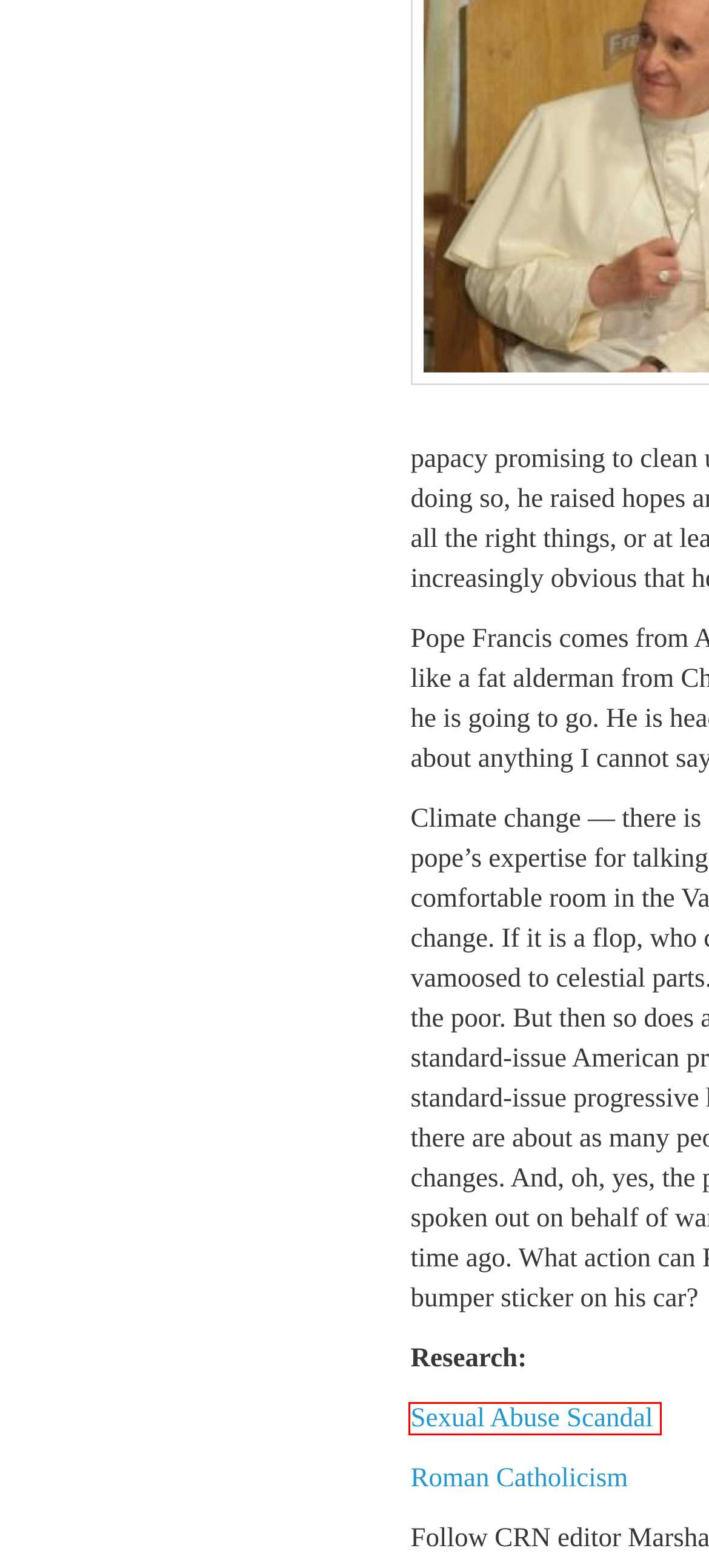Examine the screenshot of a webpage with a red bounding box around an element. Then, select the webpage description that best represents the new page after clicking the highlighted element. Here are the descriptions:
A. Conditioning the masses to an extreme agenda | Christian Research Network
B. Woke Evangelicals: Cultivating Victimhood, Vanquishing Conscience | Christian Research Network
C. Social Justice | Topics | Christian Research Network
D. Contact CRN | Christian Research Network
E. Devotion/Teaching | Christian Research Network
F. vigano | Search Results  | Christian Research Network
G. Reviews | Christian Research Network
H. Research | Christian Research Network

F